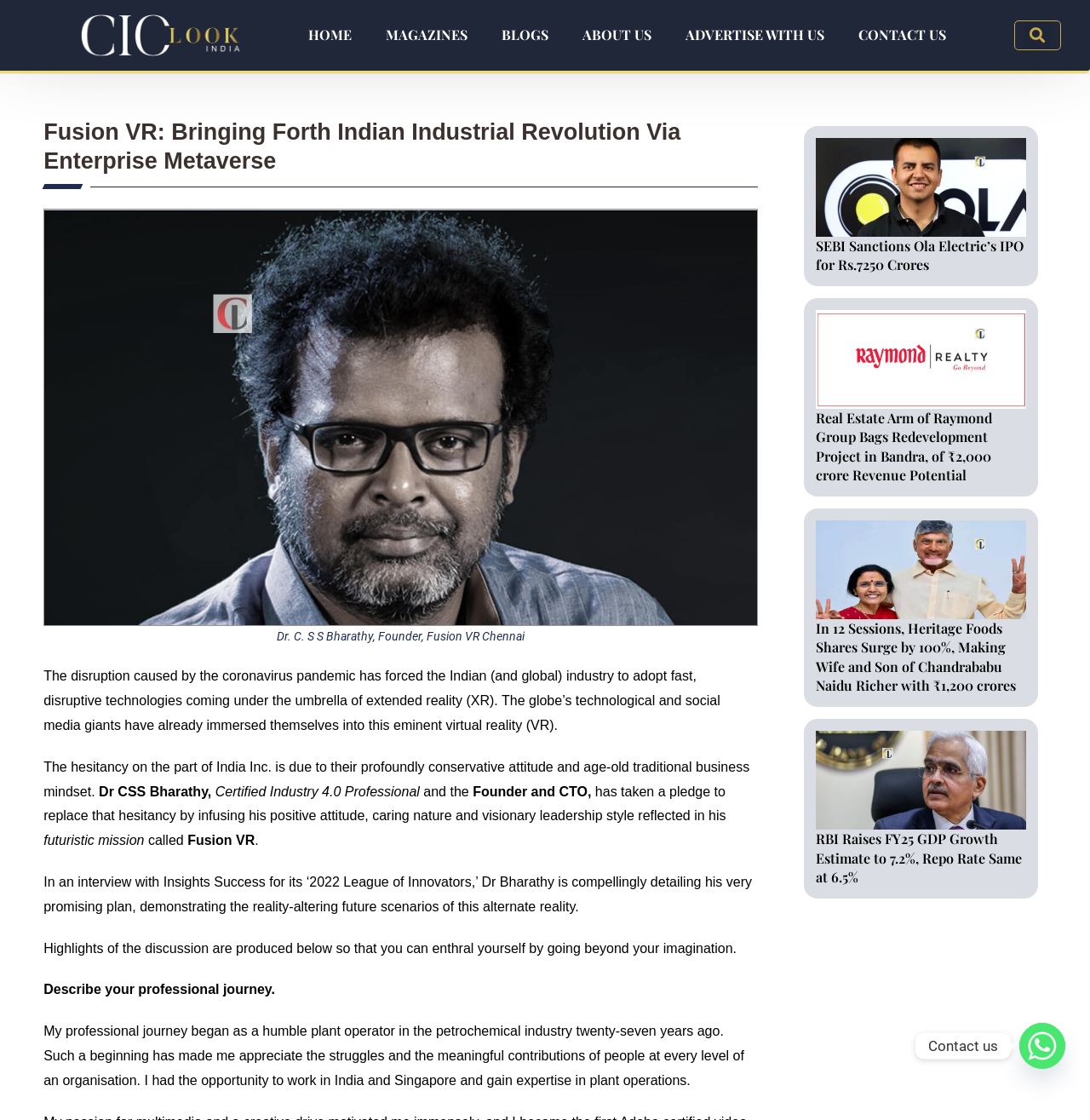Please specify the bounding box coordinates of the clickable section necessary to execute the following command: "Learn more about Fusion VR".

[0.04, 0.186, 0.696, 0.559]